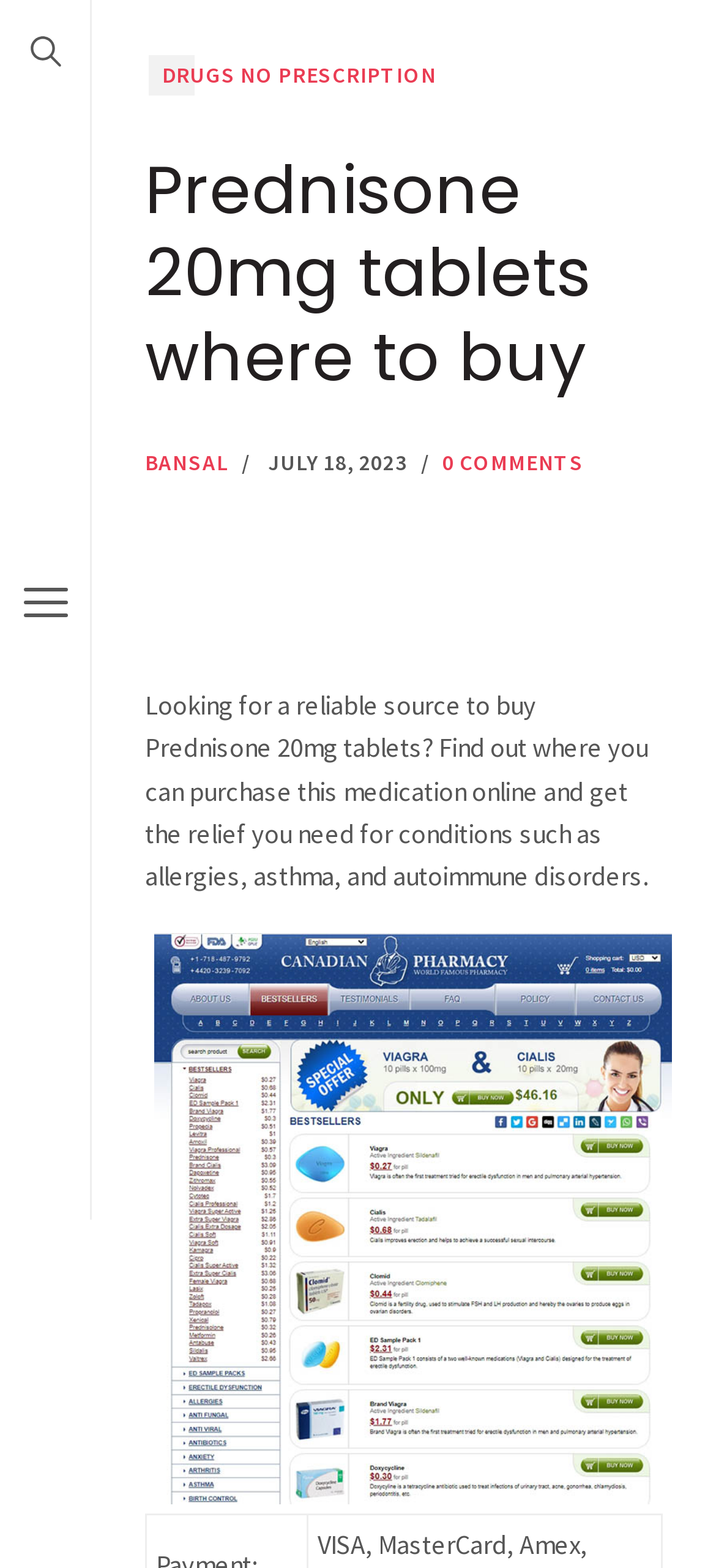Please study the image and answer the question comprehensively:
How many images are on the webpage?

There are two images on the webpage: one is located at the top, and the other is located in the link at the bottom of the webpage. These images are used to enhance the visual appeal of the webpage.